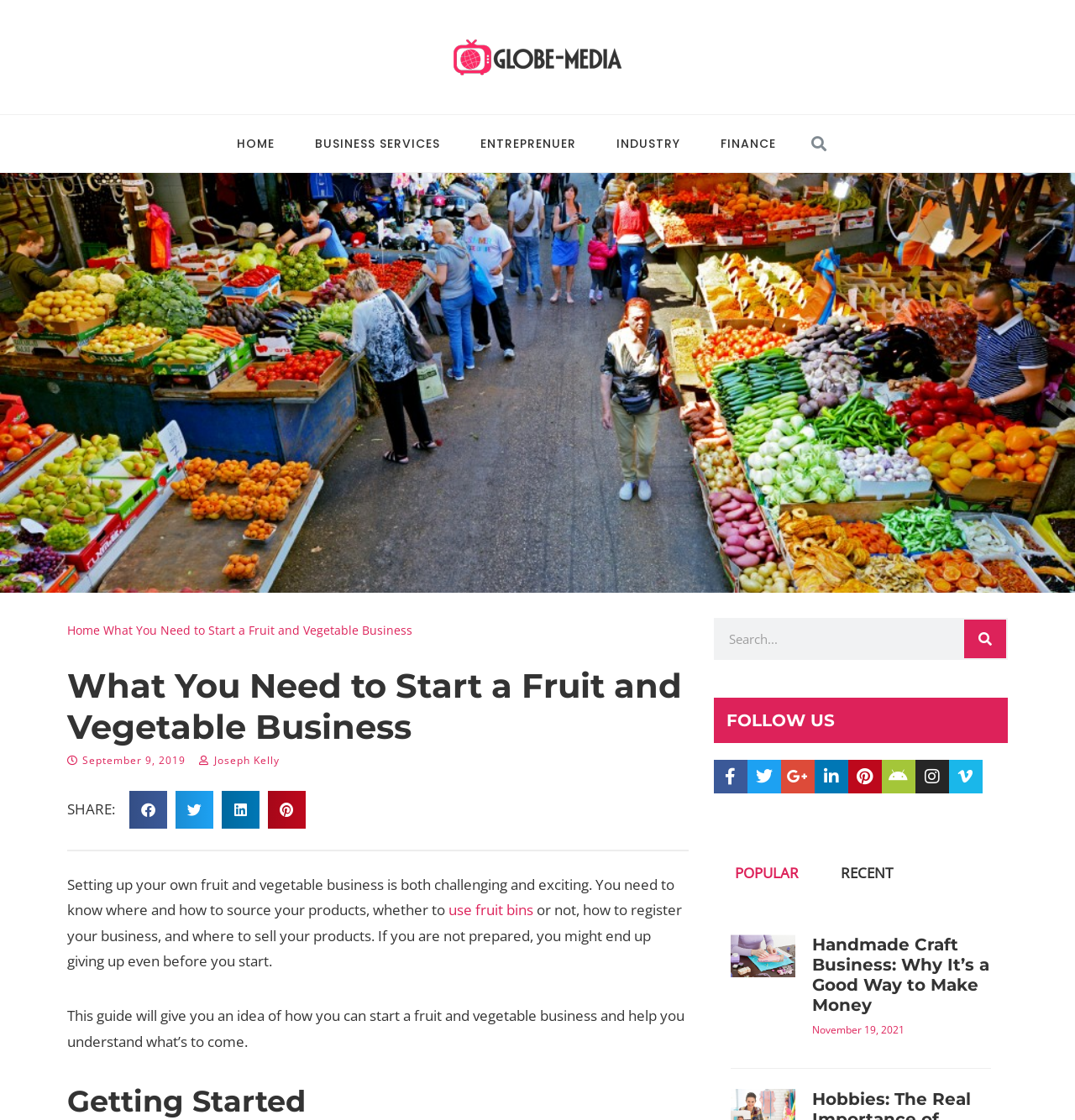Who is the author of the article?
Utilize the image to construct a detailed and well-explained answer.

I found the author's name by looking at the link element with the text 'Joseph Kelly' which is located below the title of the article.